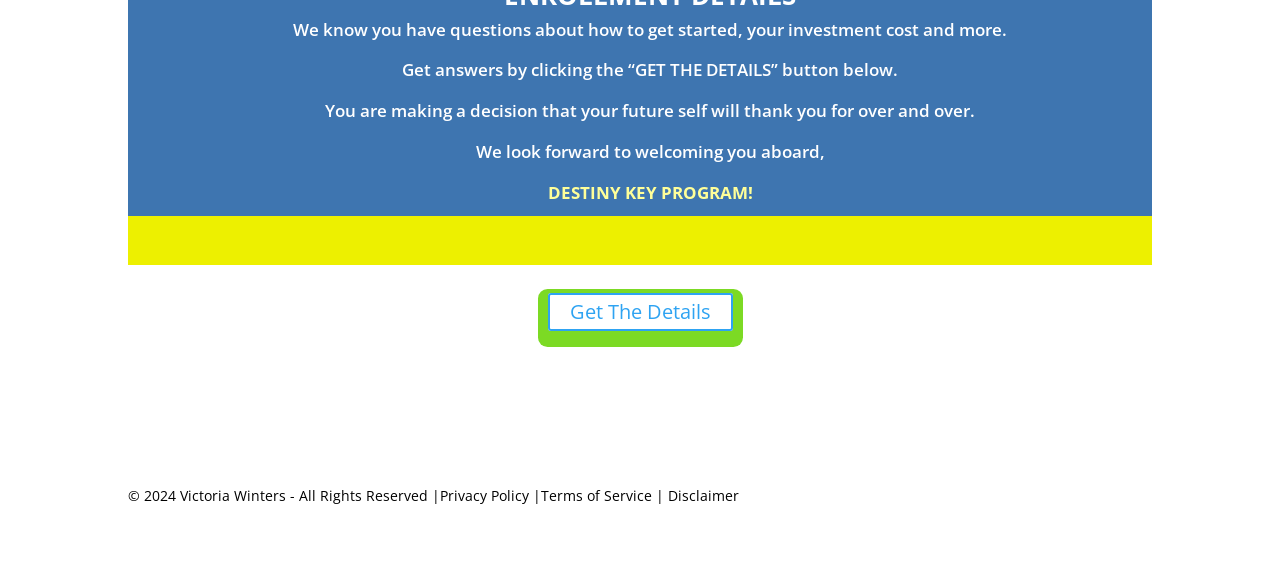How many links are there at the bottom of the webpage?
Refer to the image and provide a detailed answer to the question.

There are three links at the bottom of the webpage, which are 'Privacy Policy', 'Terms of Service', and 'Disclaimer'. These links are located within the contentinfo element and have the link type.